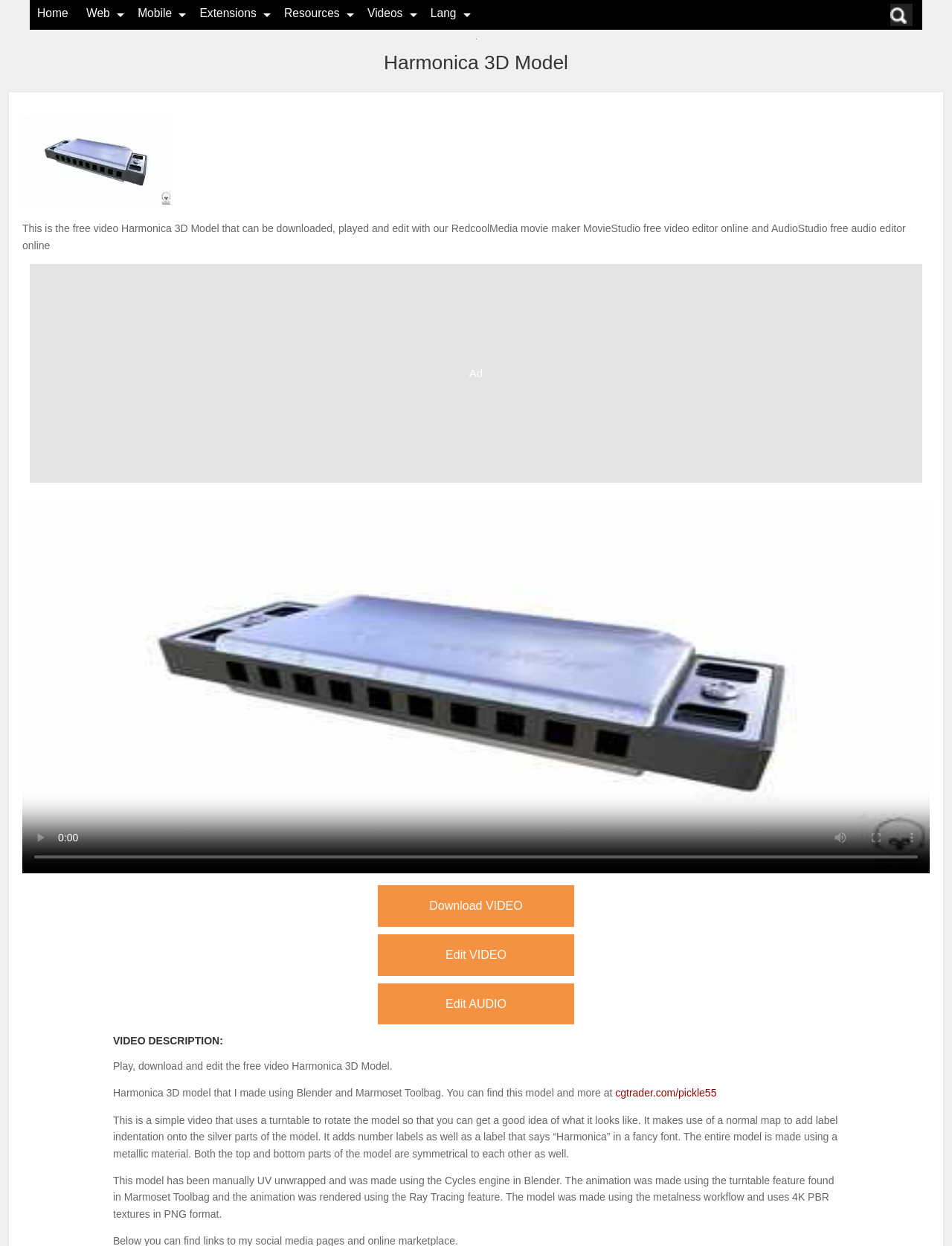Please find the bounding box coordinates (top-left x, top-left y, bottom-right x, bottom-right y) in the screenshot for the UI element described as follows: Home

[0.039, 0.005, 0.072, 0.016]